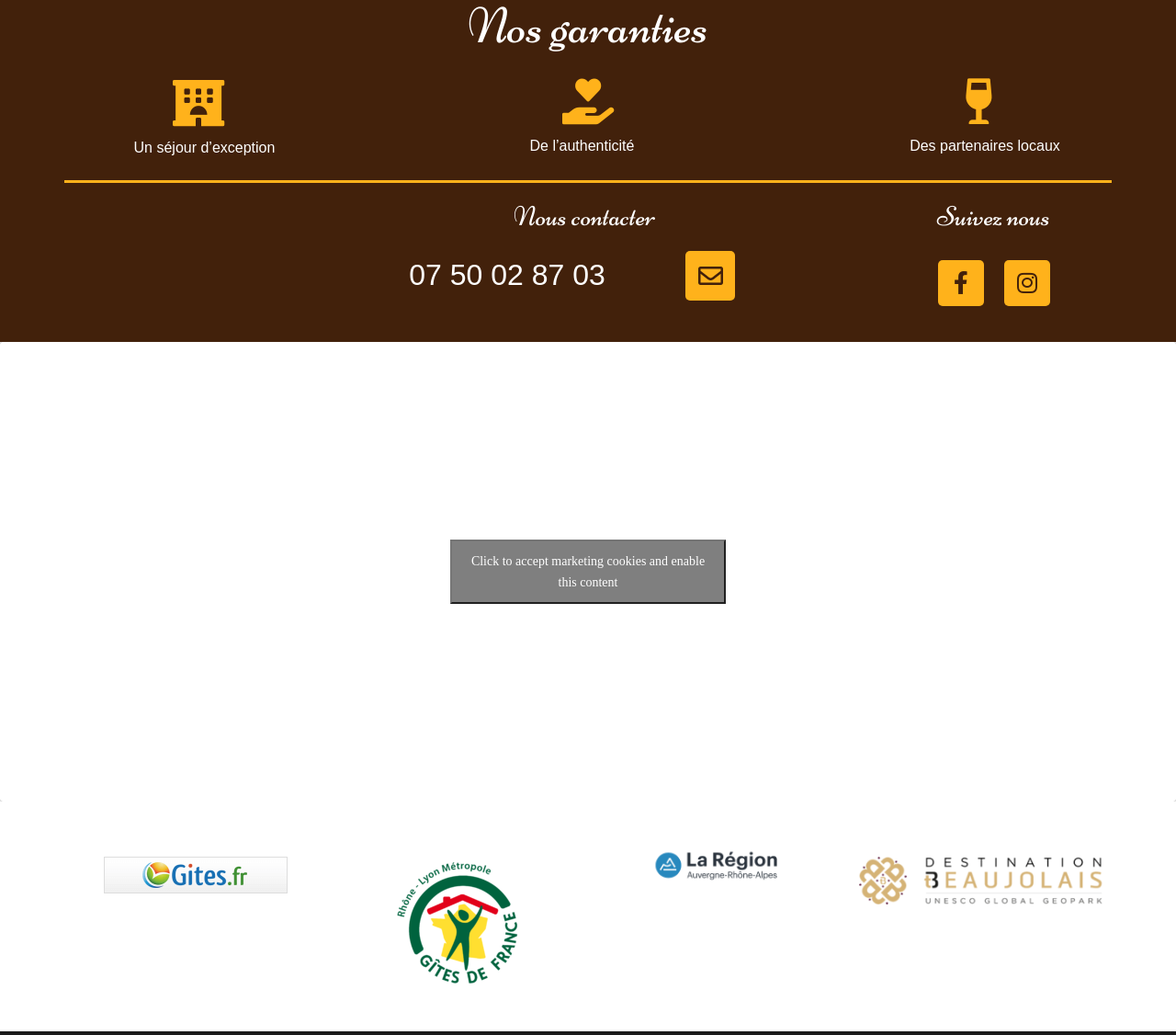What type of accommodation is mentioned?
Based on the visual, give a brief answer using one word or a short phrase.

Gite